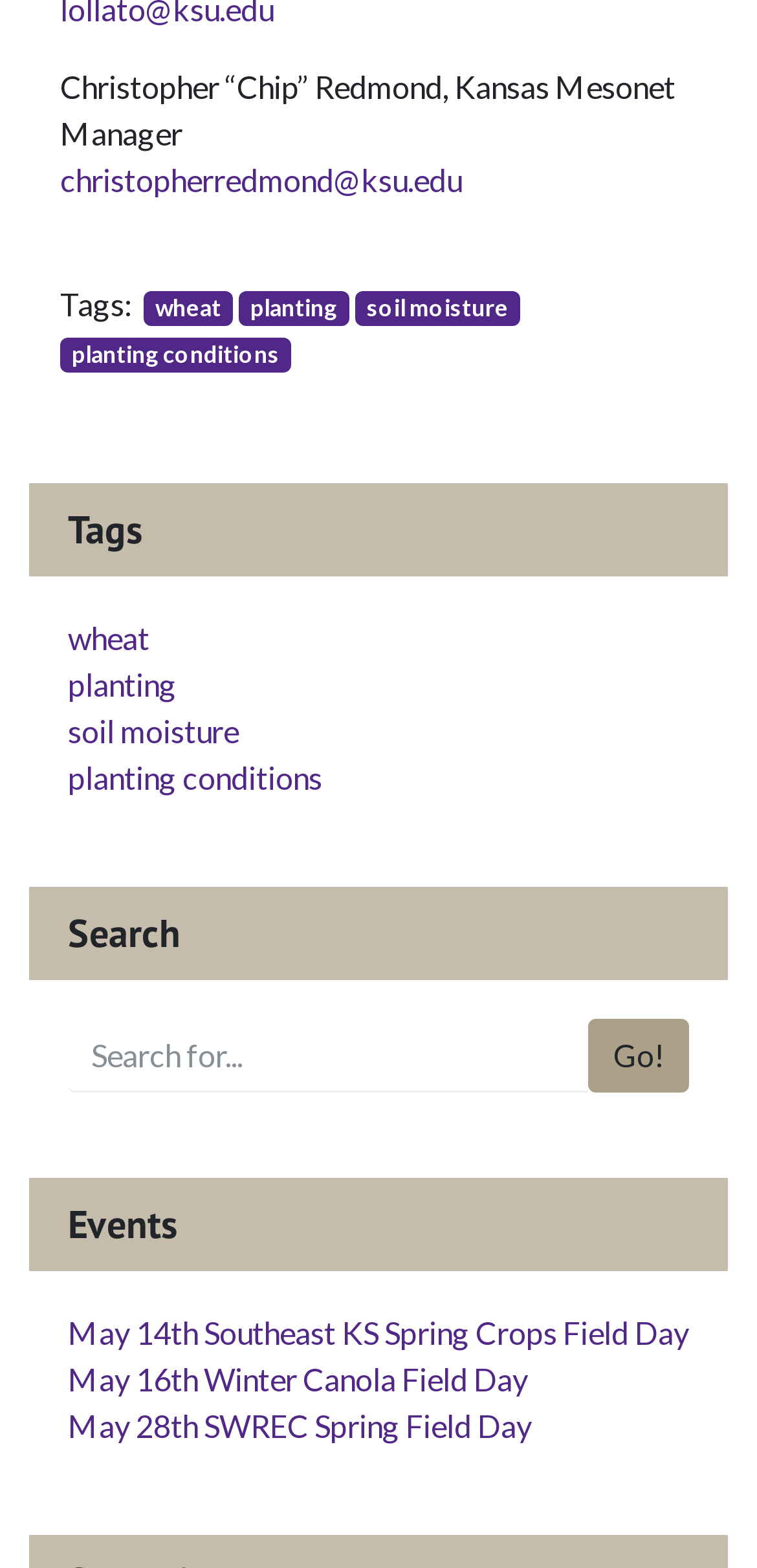Please provide the bounding box coordinates for the element that needs to be clicked to perform the following instruction: "Contact the Kansas Mesonet Manager". The coordinates should be given as four float numbers between 0 and 1, i.e., [left, top, right, bottom].

[0.079, 0.103, 0.61, 0.127]